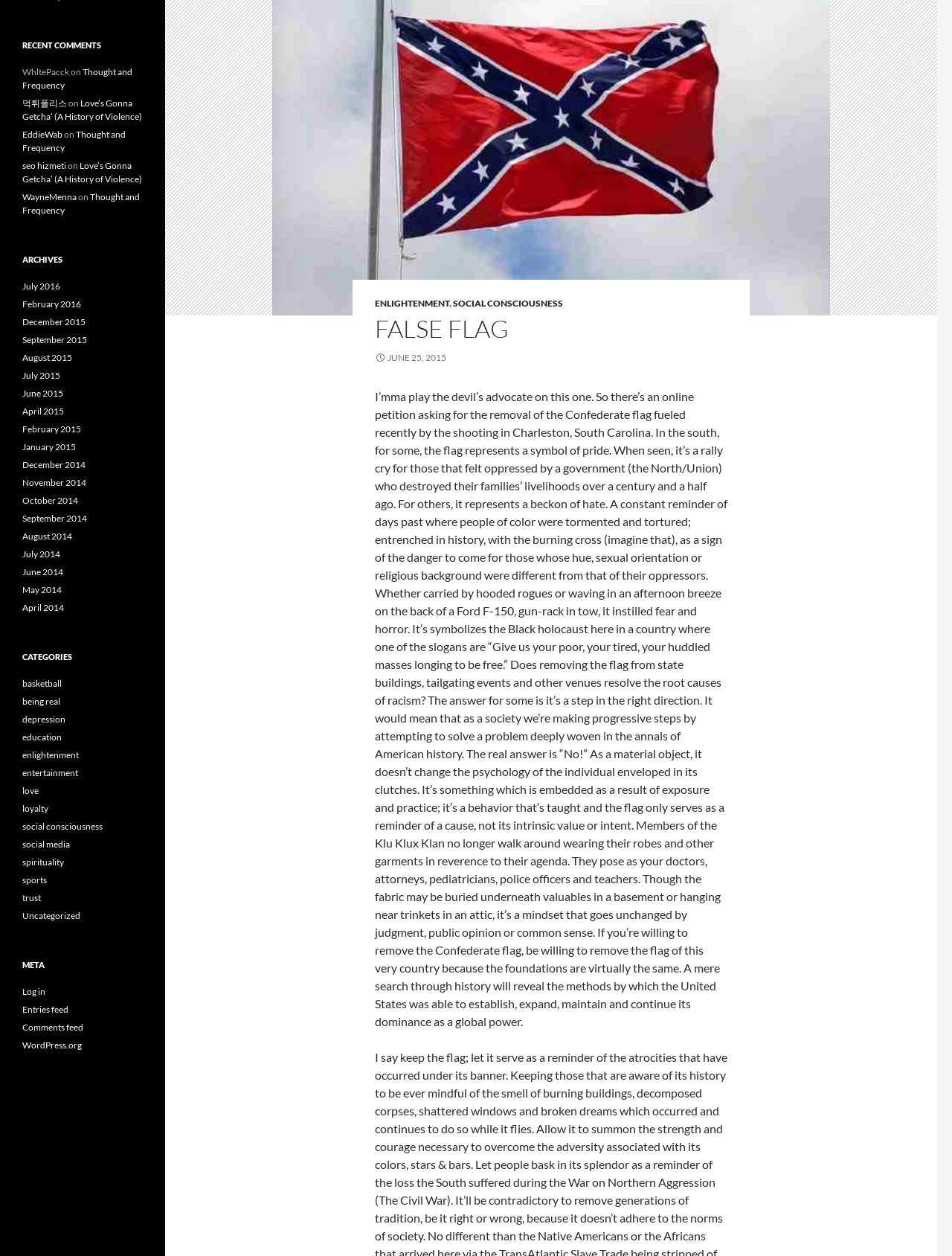Locate and provide the bounding box coordinates for the HTML element that matches this description: "Thought and Frequency".

[0.023, 0.152, 0.147, 0.172]